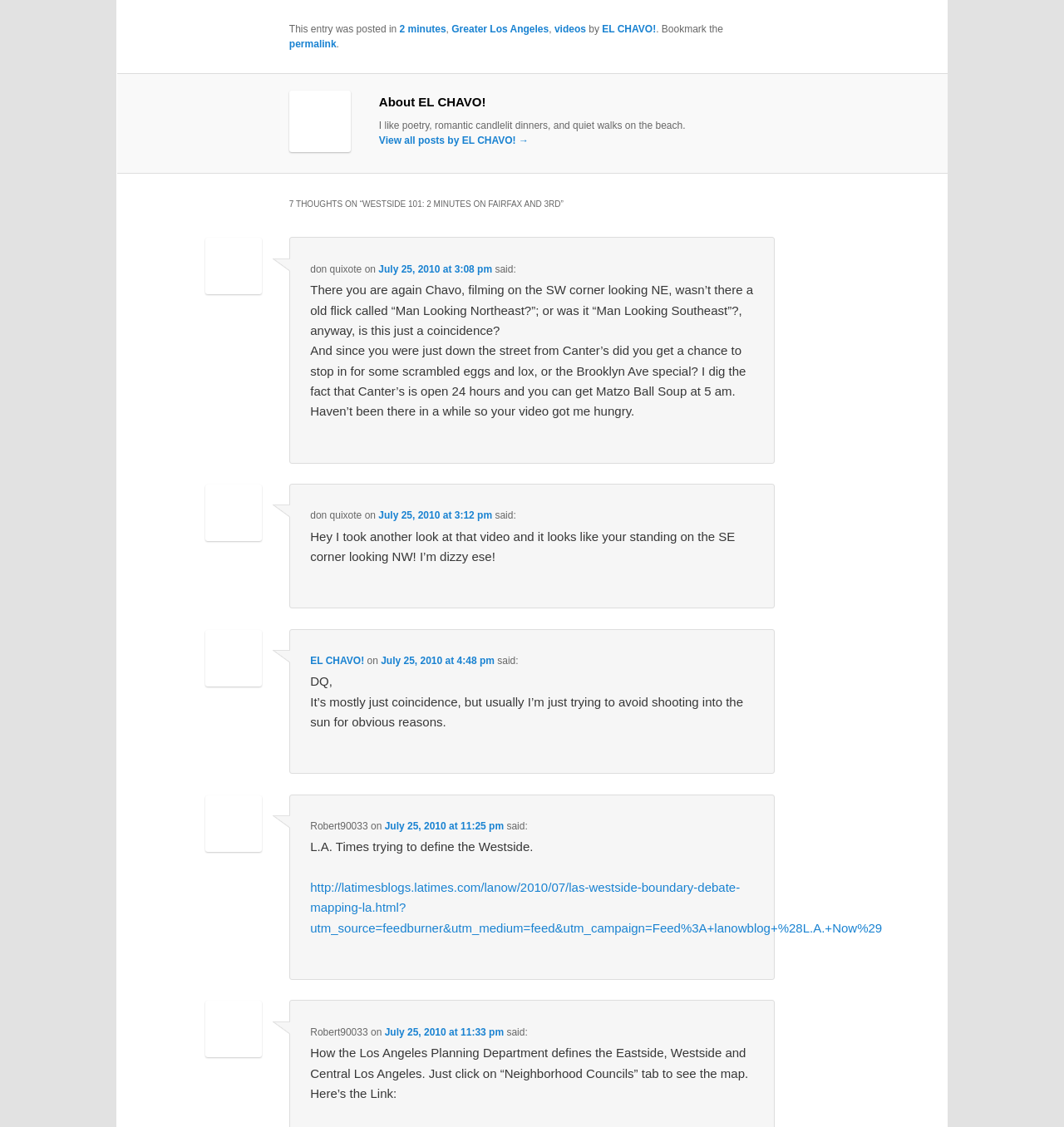Please find the bounding box coordinates in the format (top-left x, top-left y, bottom-right x, bottom-right y) for the given element description. Ensure the coordinates are floating point numbers between 0 and 1. Description: Greater Los Angeles

[0.424, 0.02, 0.516, 0.031]